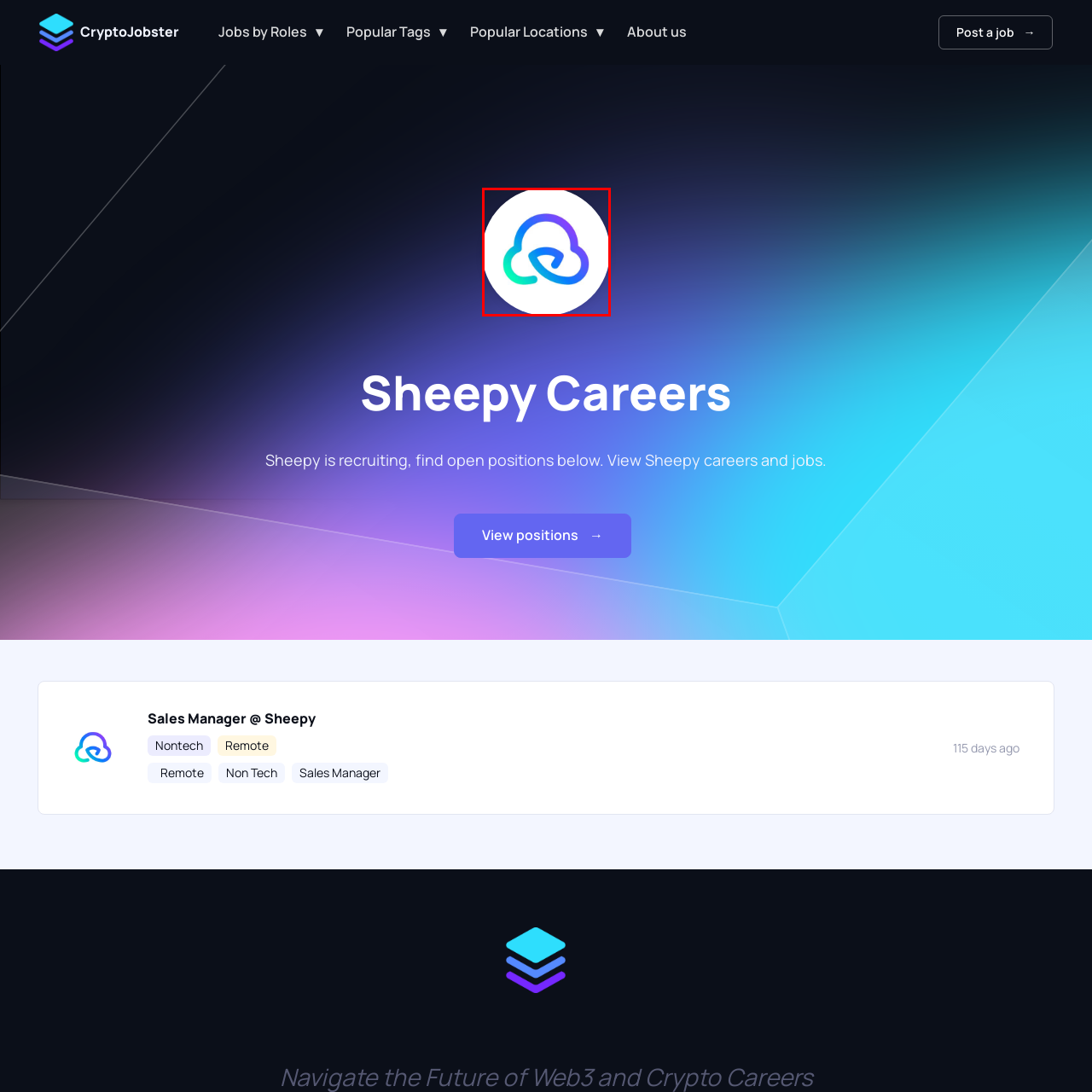Observe the content inside the red rectangle, Where is the Sheepy logo positioned? 
Give your answer in just one word or phrase.

On the webpage dedicated to Sheepy Careers